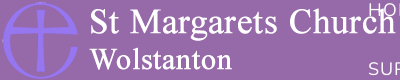Generate an elaborate caption that includes all aspects of the image.

The image showcases the logo of St Margarets Church in Wolstanton. It features a prominent cross symbol, indicative of its Christian heritage, set against a soothing purple background. The church's name, "St Margarets Church," is displayed in a bold, elegant font, with "Wolstanton" positioned elegantly beneath. This visual representation encapsulates the church's identity, conveying a sense of community and faith. The overall design is both inviting and serene, reflecting the church's role in spiritual gatherings and events, including Christenings, as well as its welcoming nature to all who wish to engage with the community.